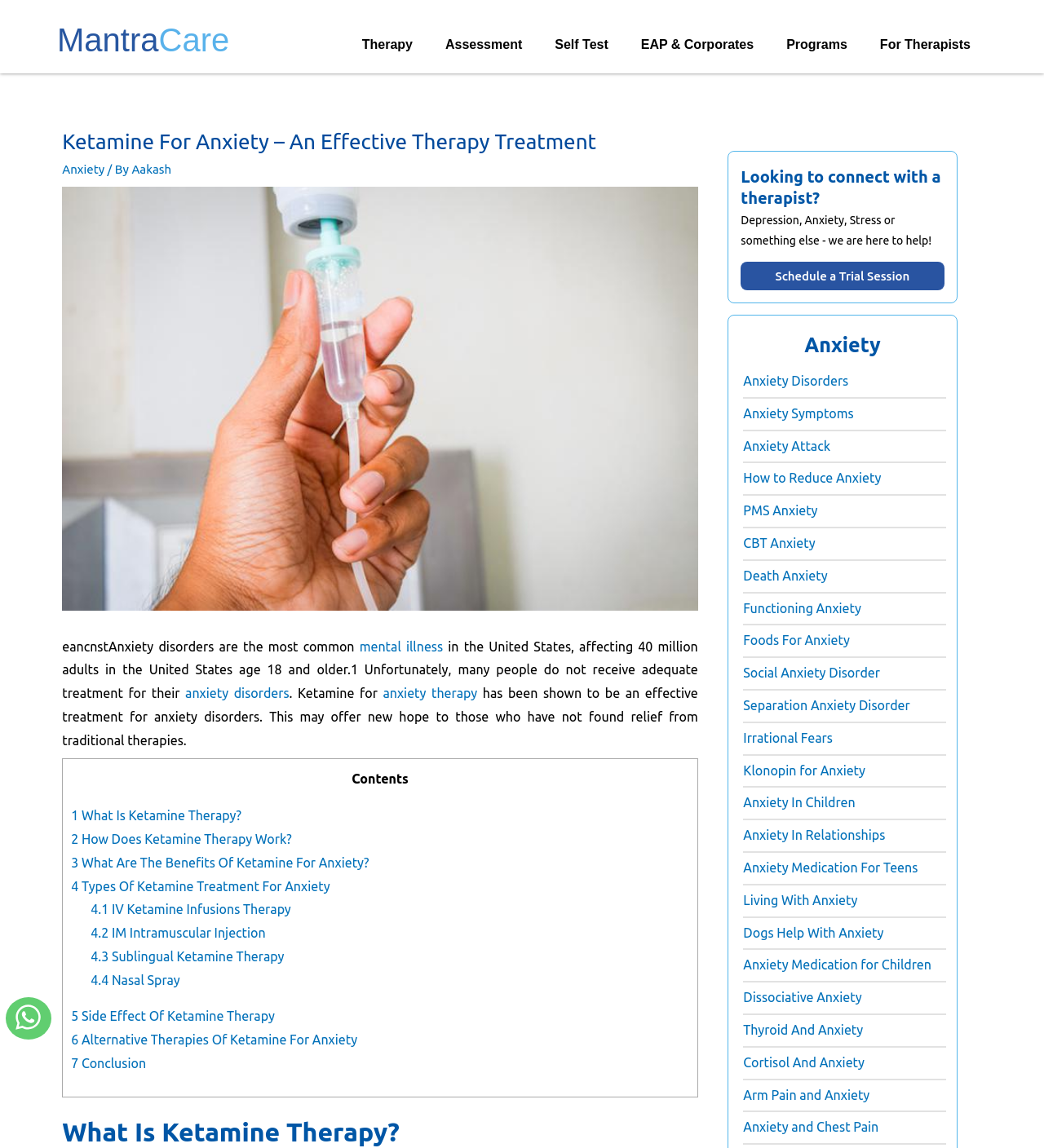How many types of ketamine treatment for anxiety are listed?
Using the image, provide a concise answer in one word or a short phrase.

4